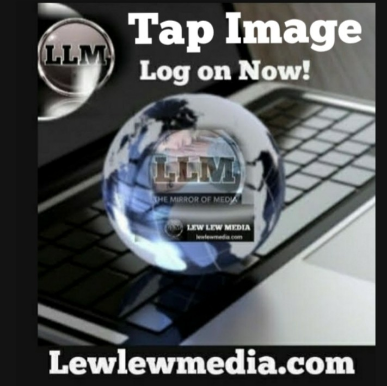Convey a rich and detailed description of the image.

The image features a visually striking design promoting Lew Lew Media, highlighted by a reflective globe positioned over a keyboard. The globe bears the initials "LLM," indicating the brand's identity, while the text "Tap Image" and "Log on Now!" invites viewers to engage with the content actively. The overall presentation is dynamic, combining bold typography with a sleek and modern aesthetic, effectively drawing attention to the company's online presence with the website link "Lewlewmedia.com" prominently displayed at the bottom. This combination of visual and textual elements encapsulates a call to action for potential users to explore the platform.